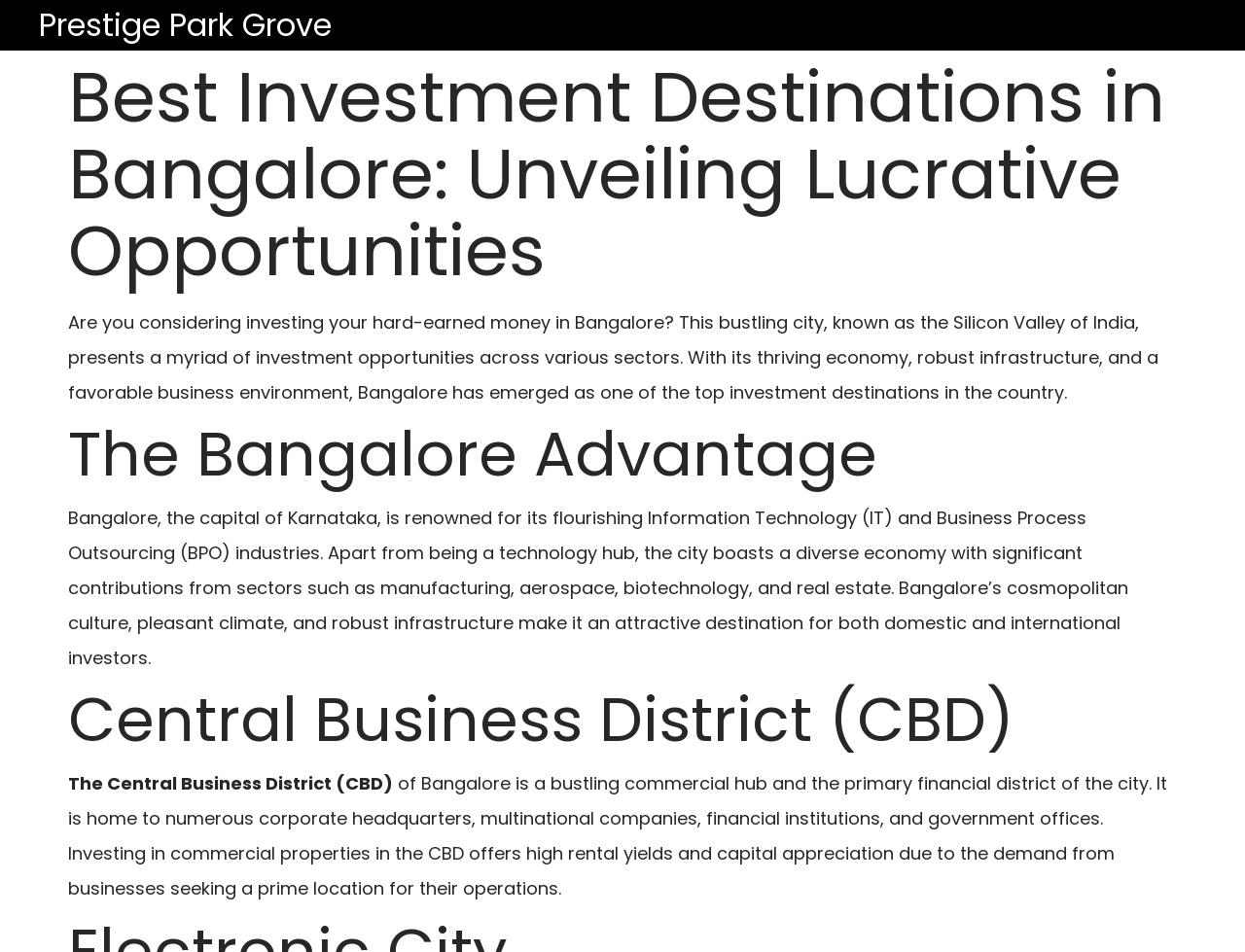What are the sectors contributing to Bangalore's economy?
Please look at the screenshot and answer using one word or phrase.

IT, BPO, manufacturing, aerospace, biotechnology, and real estate